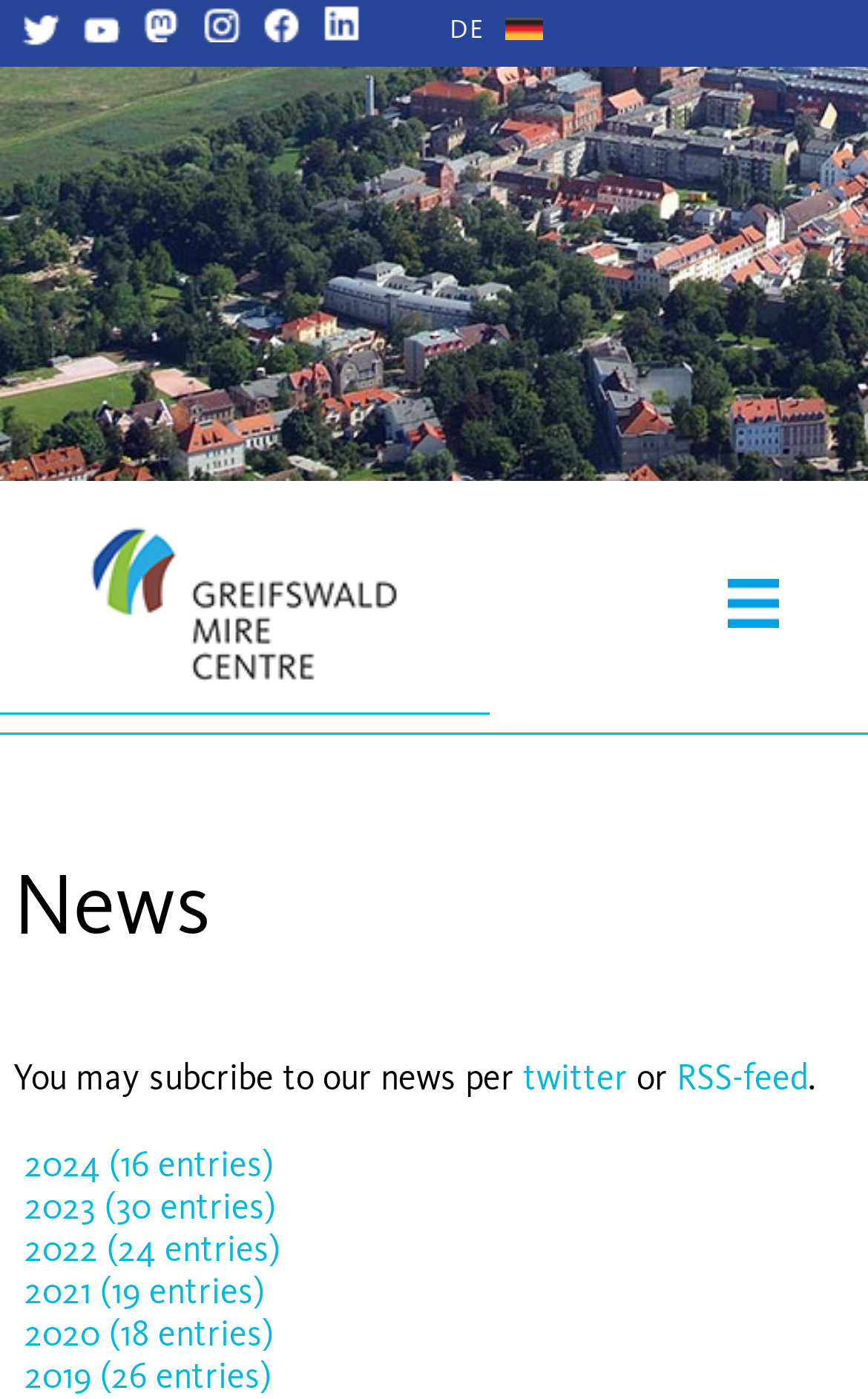Provide the bounding box coordinates in the format (top-left x, top-left y, bottom-right x, bottom-right y). All values are floating point numbers between 0 and 1. Determine the bounding box coordinate of the UI element described as: News

[0.0, 0.029, 1.0, 0.108]